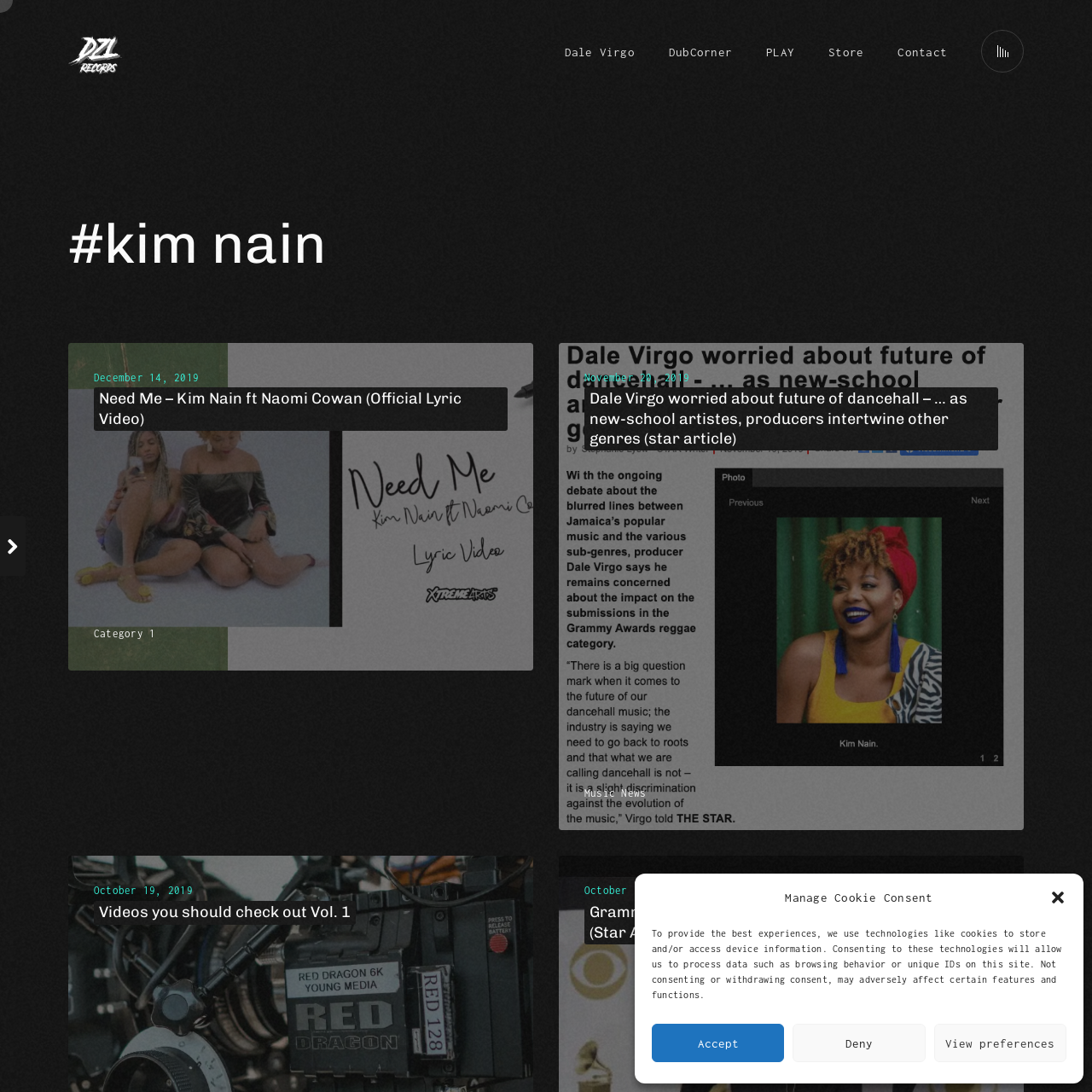Identify the bounding box coordinates for the element you need to click to achieve the following task: "Reply to a community post". Provide the bounding box coordinates as four float numbers between 0 and 1, in the form [left, top, right, bottom].

None